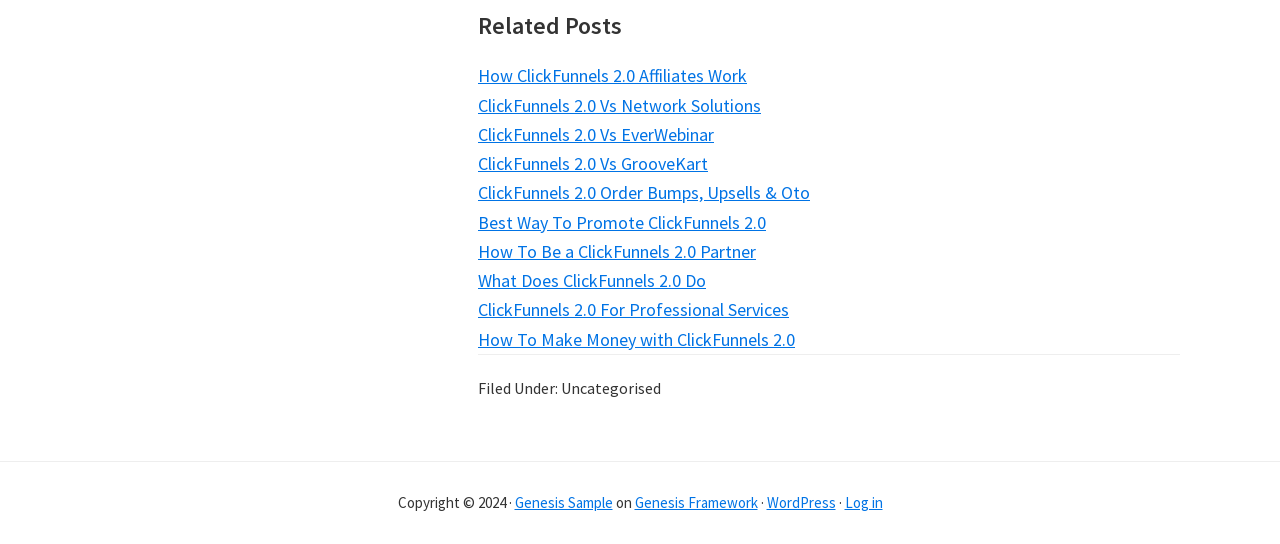Determine the bounding box coordinates of the clickable element to achieve the following action: 'Follow us on social media'. Provide the coordinates as four float values between 0 and 1, formatted as [left, top, right, bottom].

None